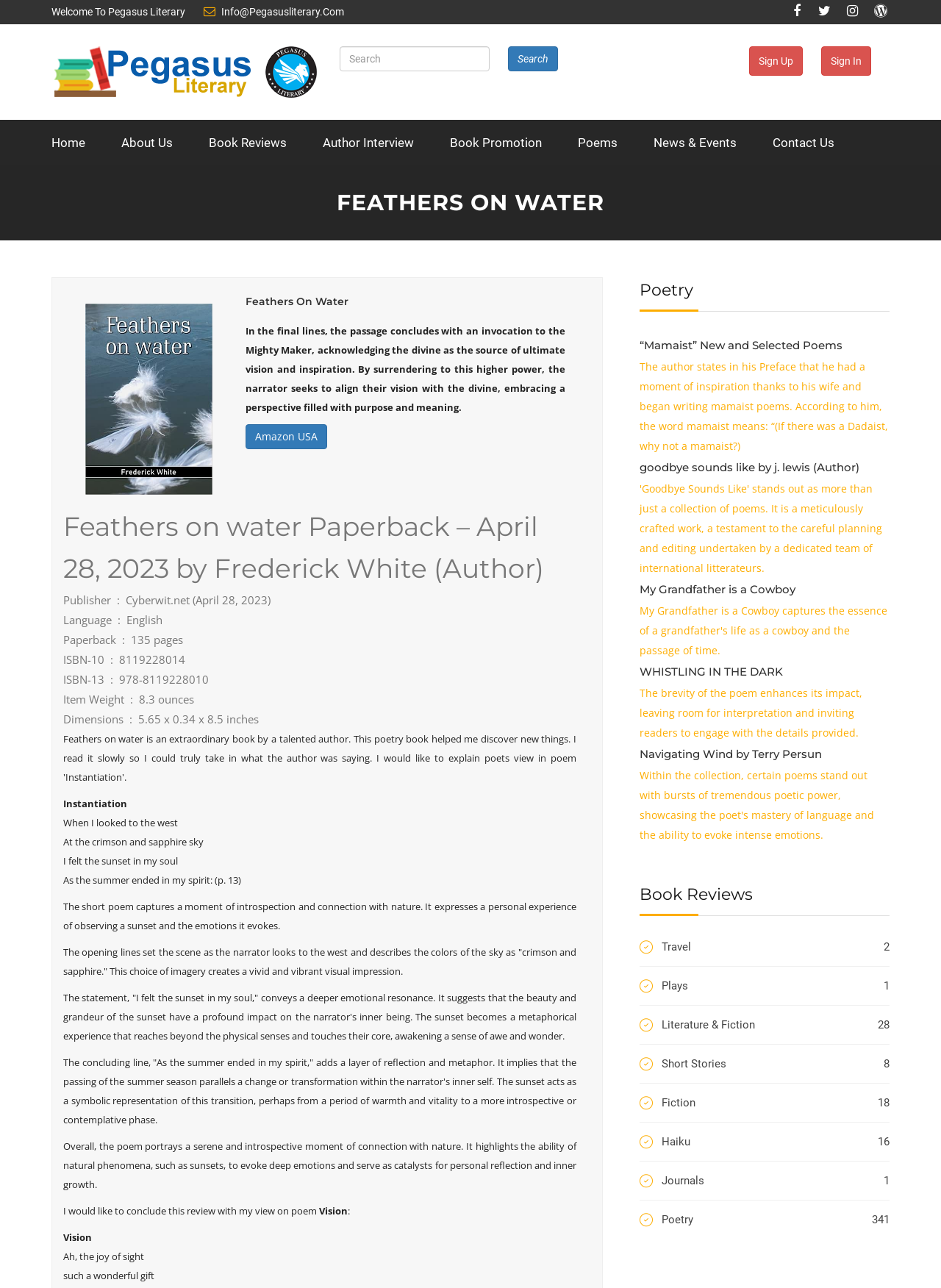Identify the bounding box coordinates of the element to click to follow this instruction: 'Visit the author's page'. Ensure the coordinates are four float values between 0 and 1, provided as [left, top, right, bottom].

[0.055, 0.093, 0.106, 0.128]